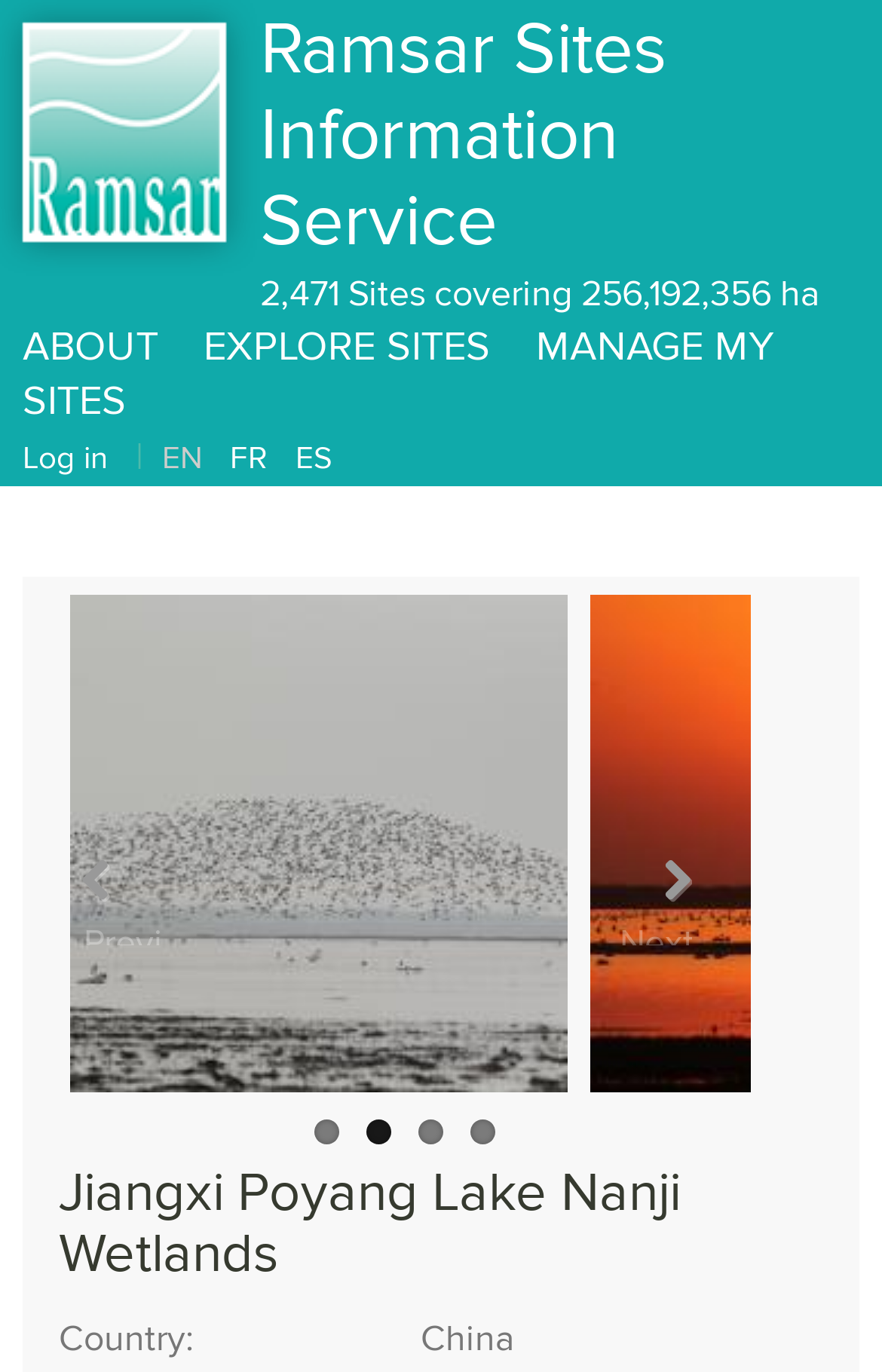Locate the bounding box coordinates of the item that should be clicked to fulfill the instruction: "Switch to English".

[0.184, 0.319, 0.23, 0.347]